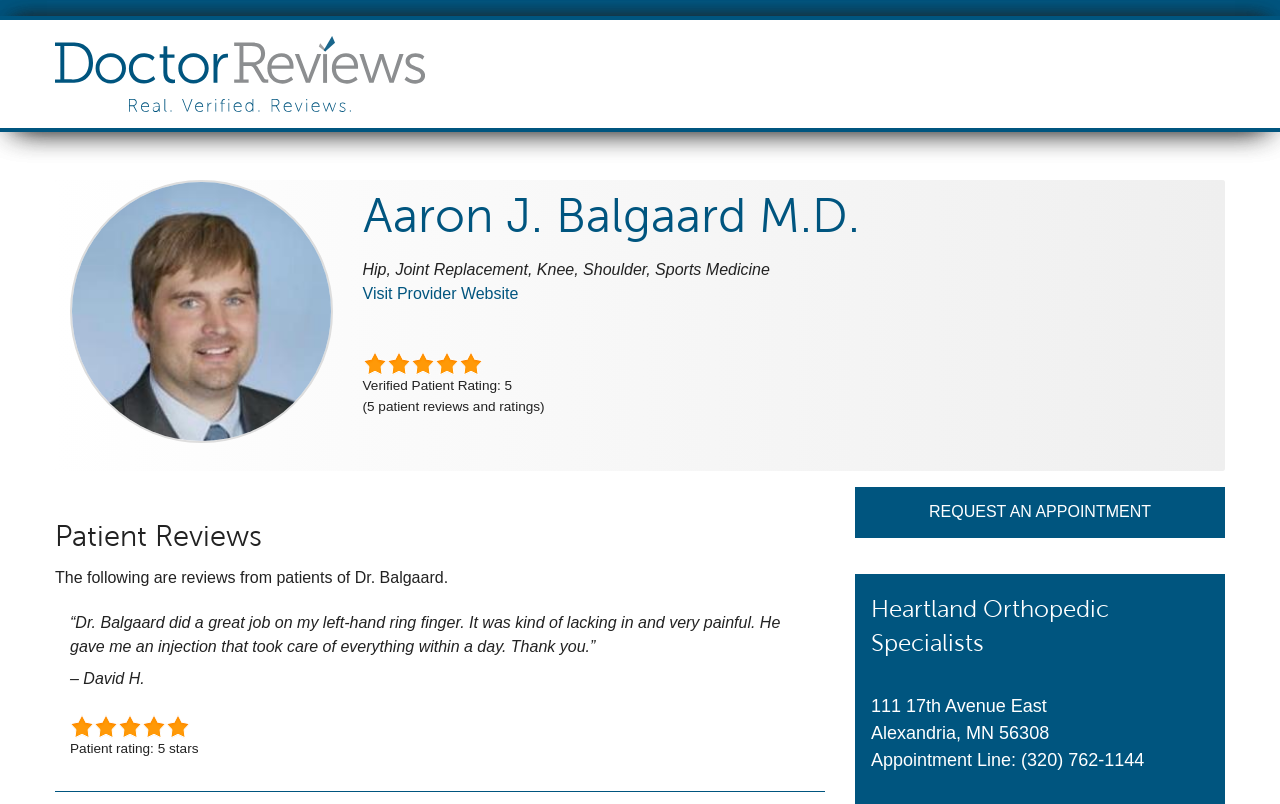Explain the webpage's layout and main content in detail.

The webpage is about Dr. Aaron Balgaard, a joint replacement surgeon specializing in the elbow, hip, knee, shoulder, and sports medicine in Alexandria, Minnesota. At the top, there is a link to skip to the main content. Below it, there is a logo with the text "Doctor Reviews" and an image. 

On the left side, there is a heading with the doctor's name, "Aaron J. Balgaard M.D.", followed by a list of his specialties: Hip, Joint Replacement, Knee, Shoulder, and Sports Medicine. Below this, there is a link to visit the provider's website and a section displaying the doctor's rating, which is 5 out of 5, based on patient reviews and ratings.

On the right side, there is a prominent call-to-action button to request an appointment. Below it, there is a section with the doctor's practice information, including the name "Heartland Orthopedic Specialists", address, city, state, and zip code, as well as an appointment line with a phone number.

Further down, there is a section dedicated to patient reviews, with a heading "Patient Reviews" and a brief description of the reviews. The first review is displayed, which is a positive testimonial from a patient named David H., along with his rating.